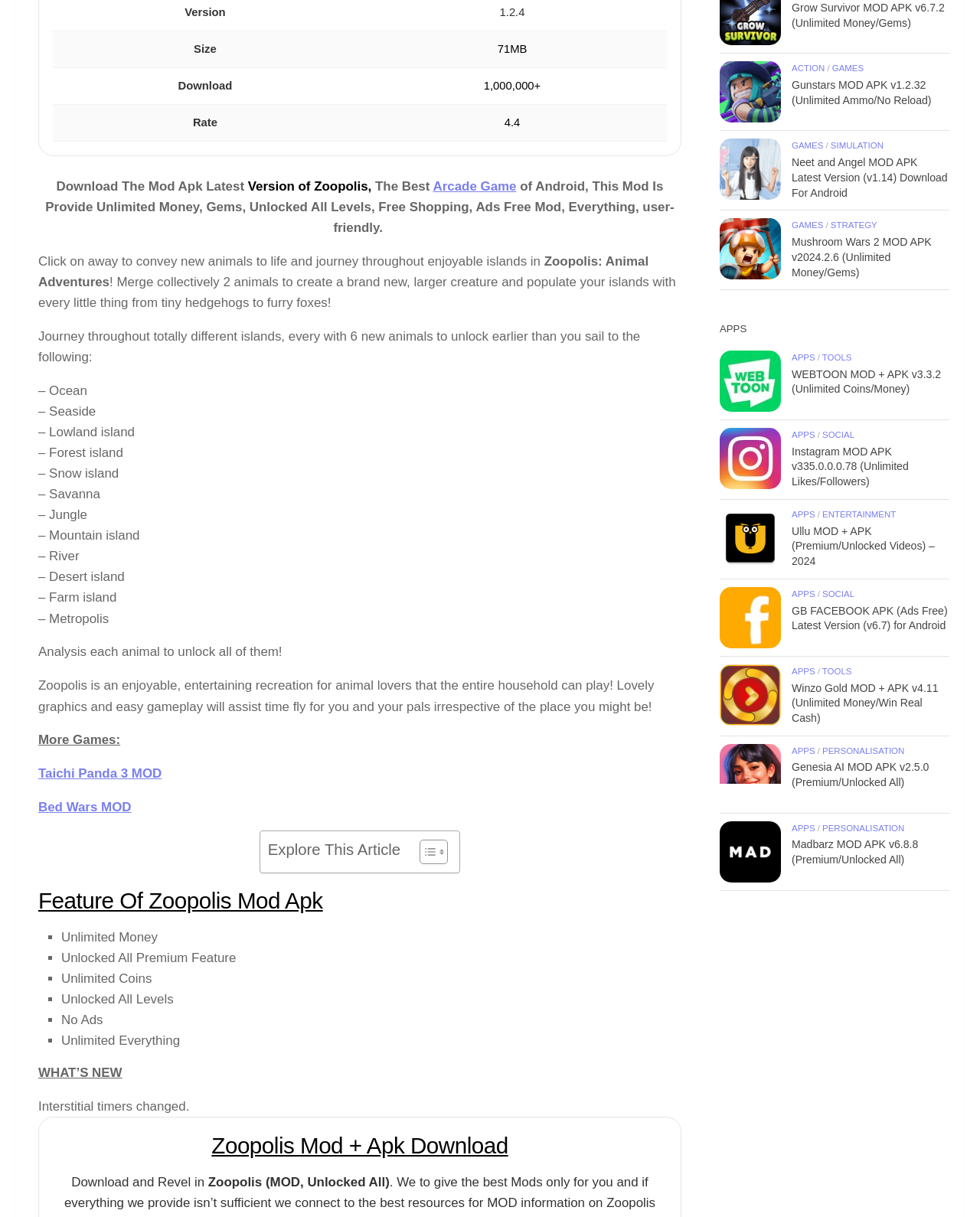Identify and provide the bounding box for the element described by: "alt="Neet and Angel MOD APK"".

[0.734, 0.114, 0.797, 0.164]